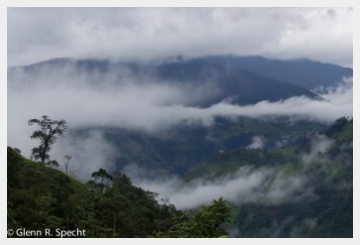Who is the photographer of the image?
Refer to the image and provide a one-word or short phrase answer.

Glenn R. Specht